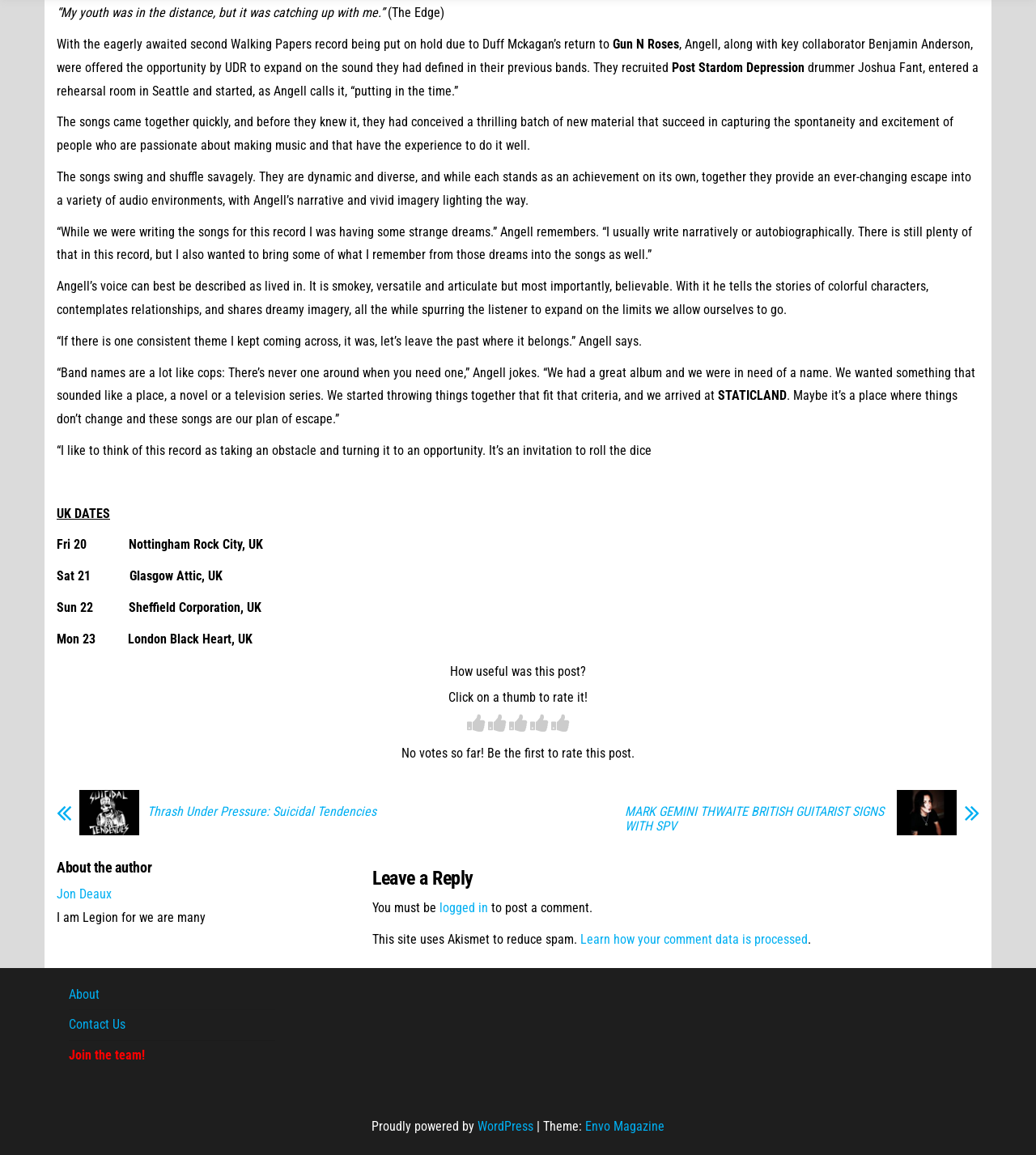Please identify the bounding box coordinates of the element that needs to be clicked to execute the following command: "Click on the link to read about the author". Provide the bounding box using four float numbers between 0 and 1, formatted as [left, top, right, bottom].

[0.055, 0.768, 0.108, 0.781]